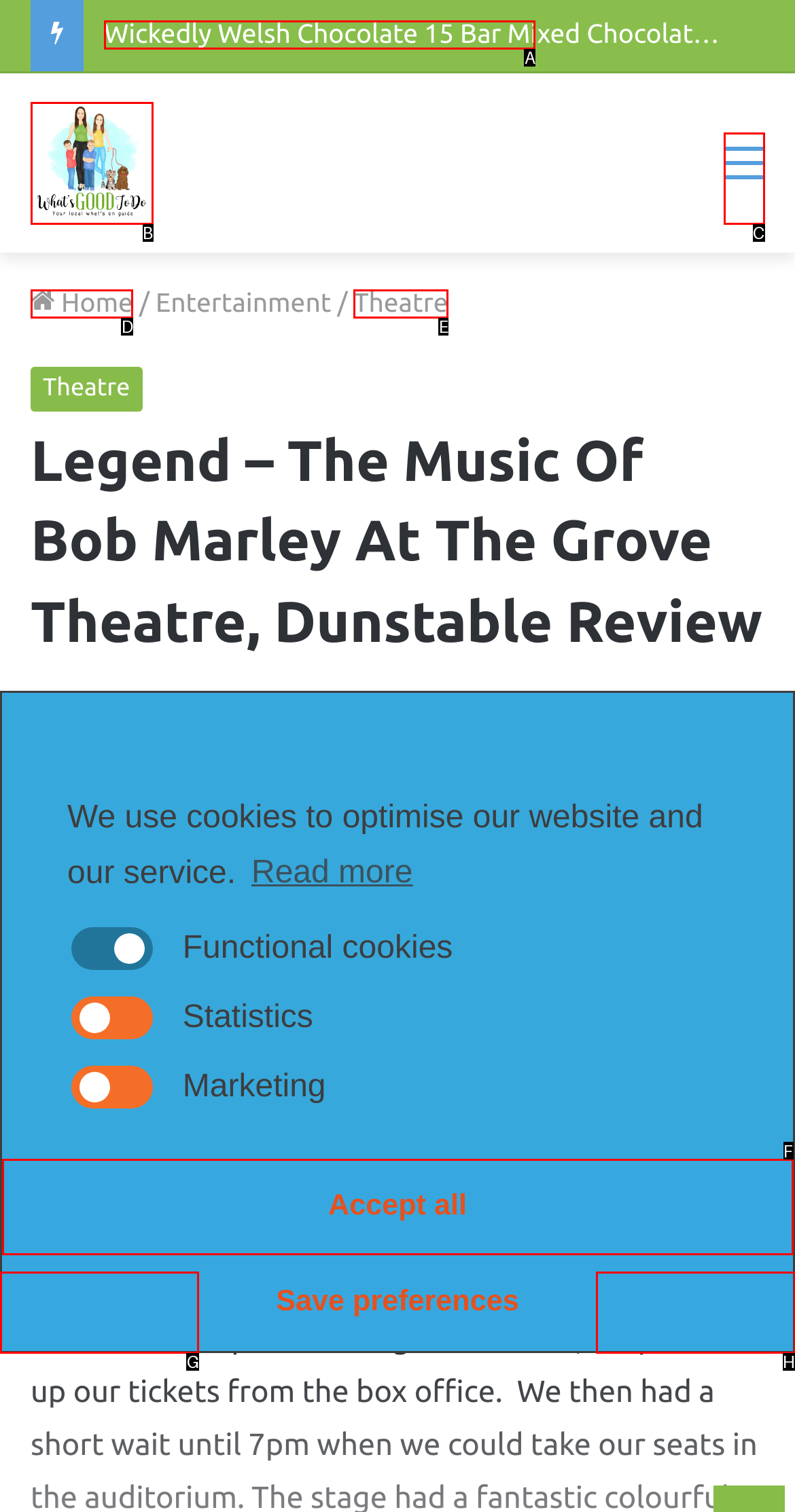Select the letter that corresponds to this element description: title="What's Good To Do"
Answer with the letter of the correct option directly.

B